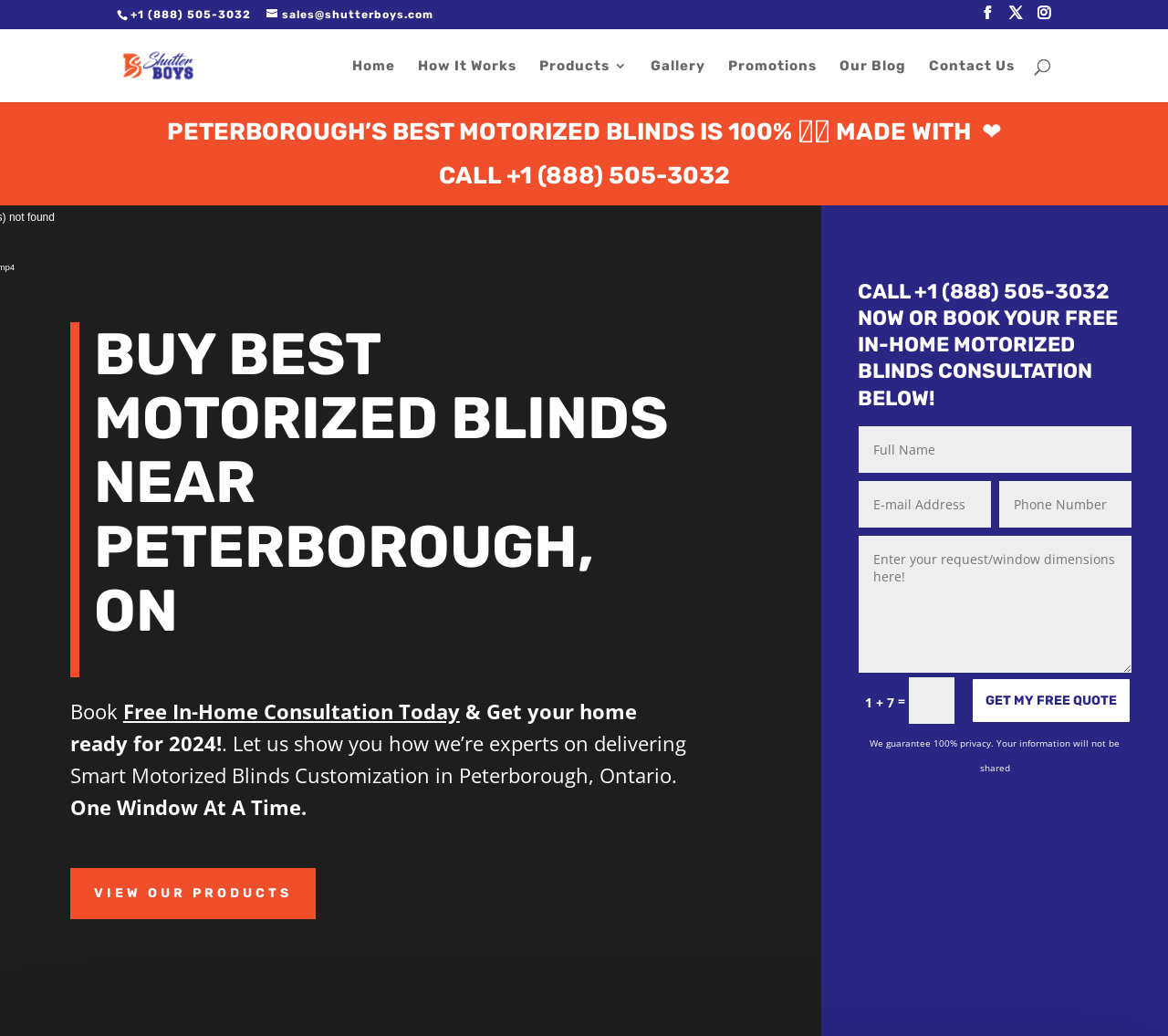Given the description "Contact Us", determine the bounding box of the corresponding UI element.

[0.795, 0.057, 0.869, 0.099]